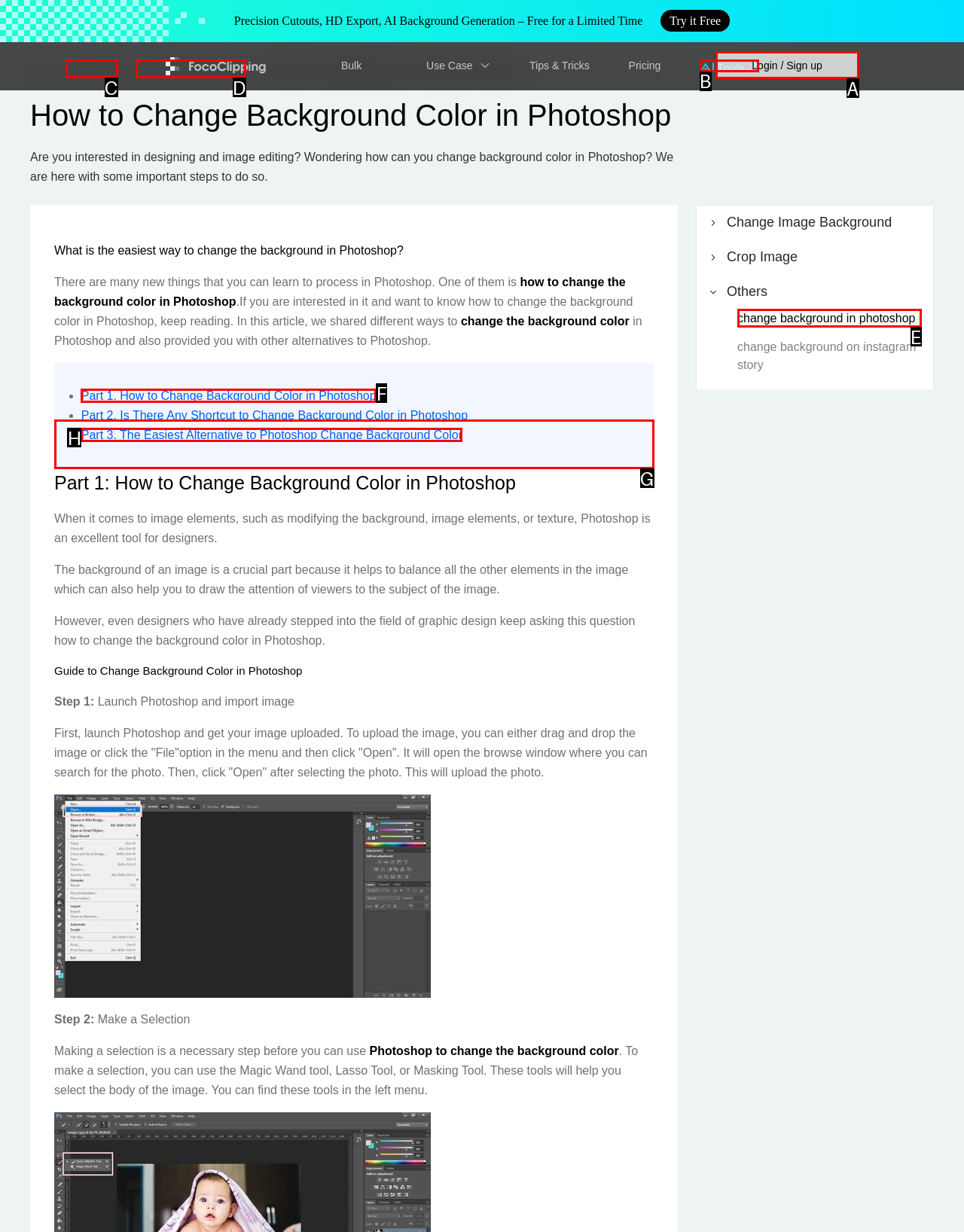Match the element description: May 12, 2024 to the correct HTML element. Answer with the letter of the selected option.

None